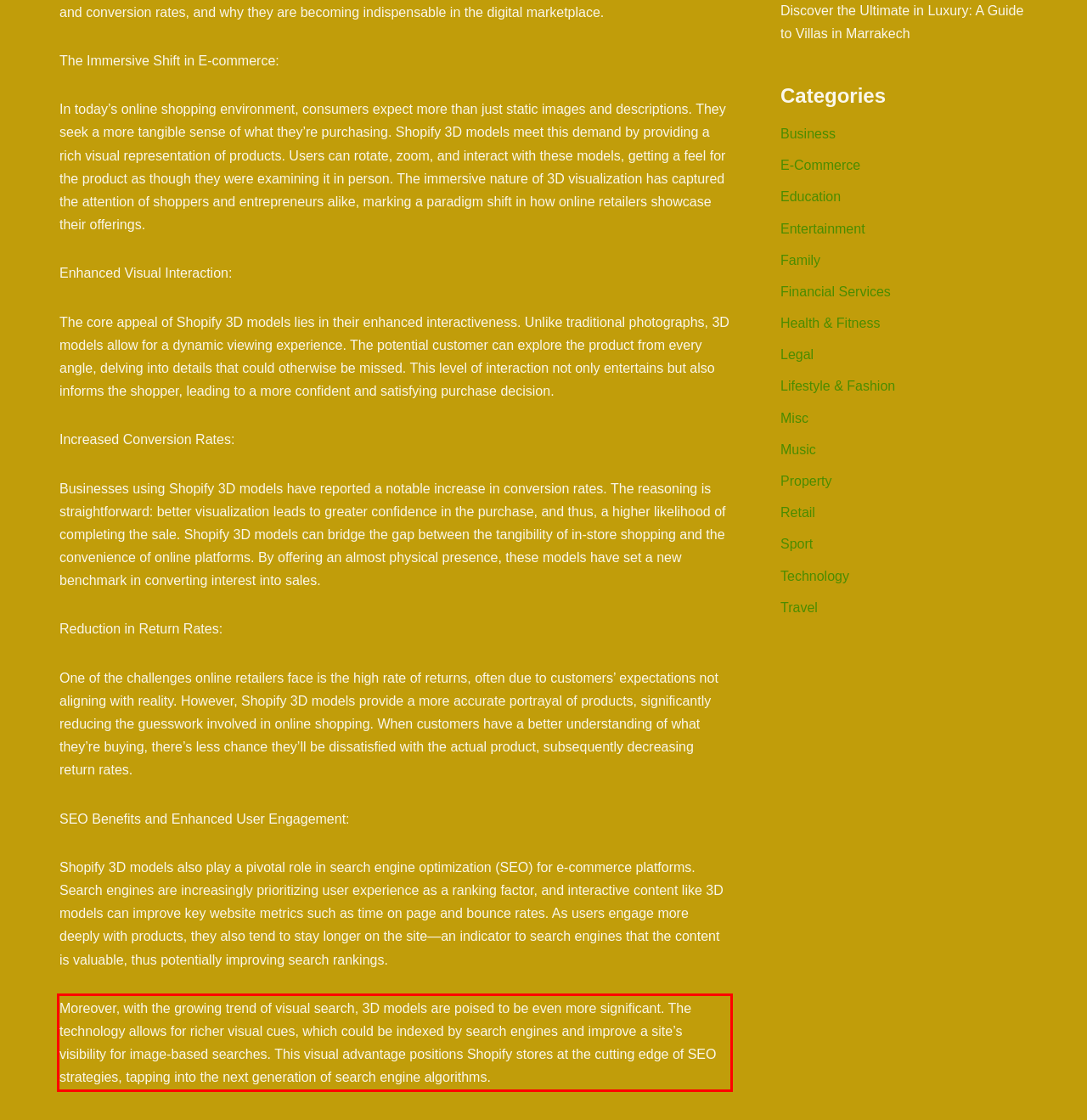Given a screenshot of a webpage, identify the red bounding box and perform OCR to recognize the text within that box.

Moreover, with the growing trend of visual search, 3D models are poised to be even more significant. The technology allows for richer visual cues, which could be indexed by search engines and improve a site’s visibility for image-based searches. This visual advantage positions Shopify stores at the cutting edge of SEO strategies, tapping into the next generation of search engine algorithms.